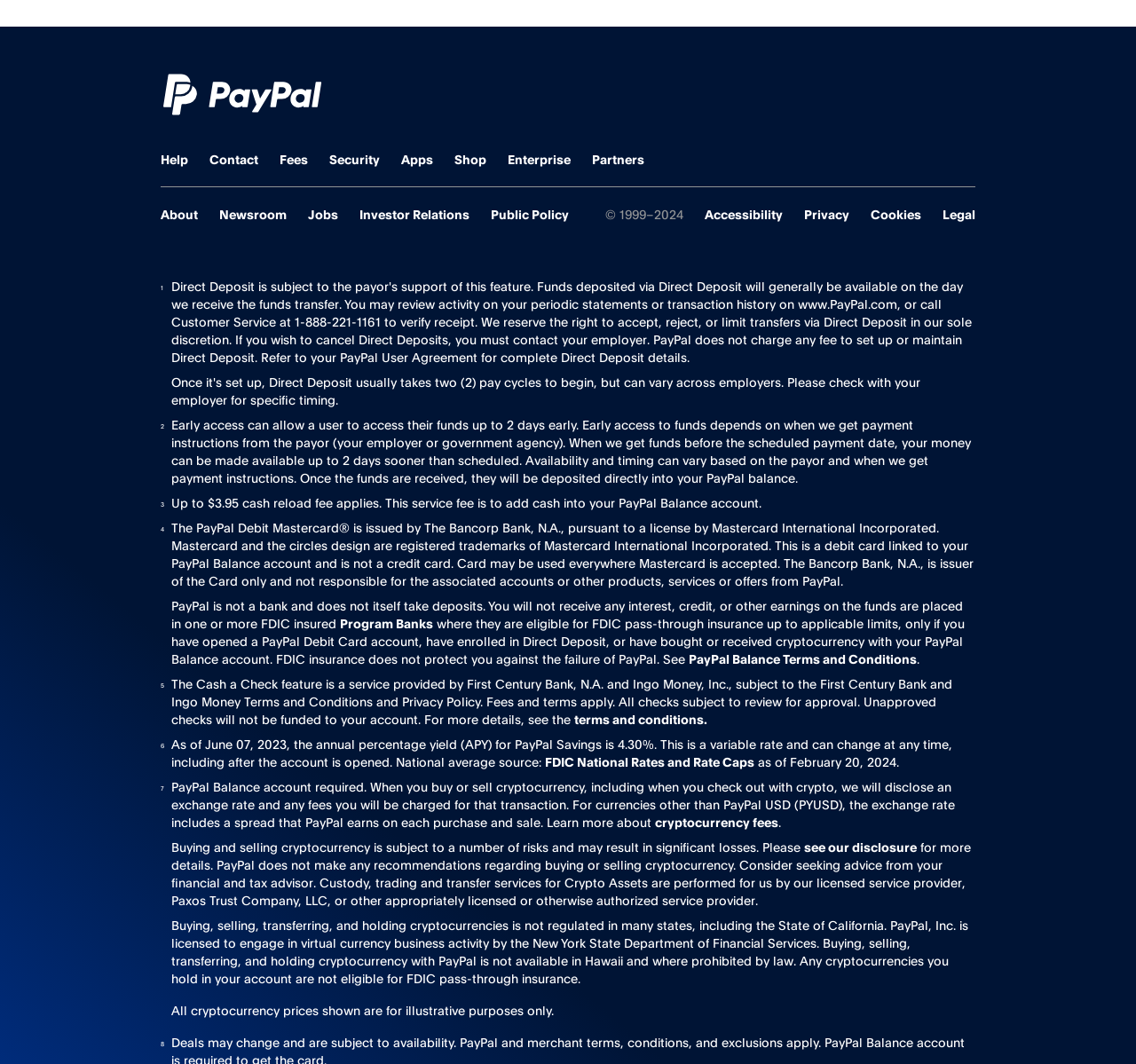Please respond in a single word or phrase: 
What is the purpose of the Cash a Check feature?

To fund account